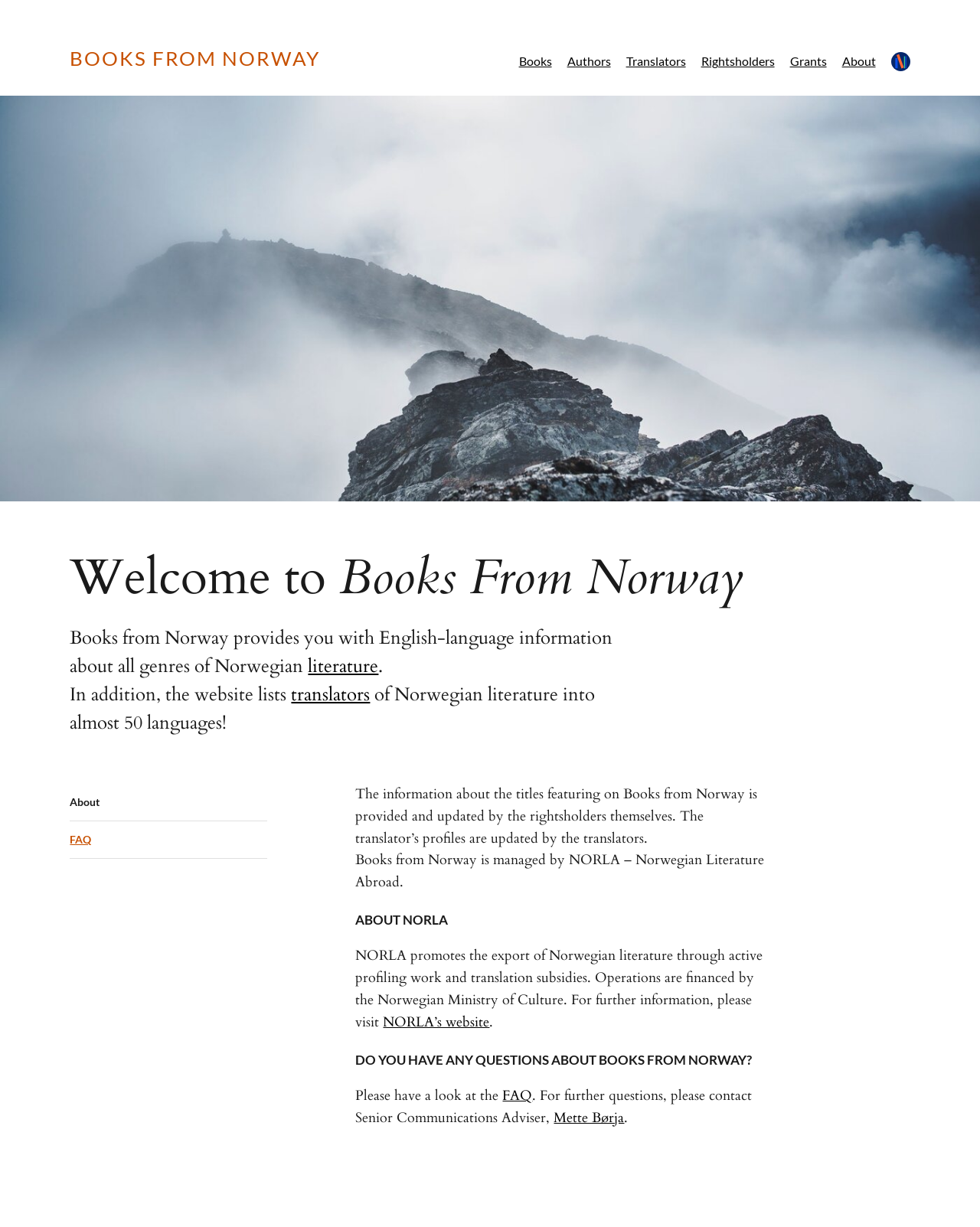Where can I find more information about NORLA?
Please provide a detailed and comprehensive answer to the question.

The webpage provides a link to NORLA's website, where visitors can find more information about the organization and its activities in promoting Norwegian literature abroad.